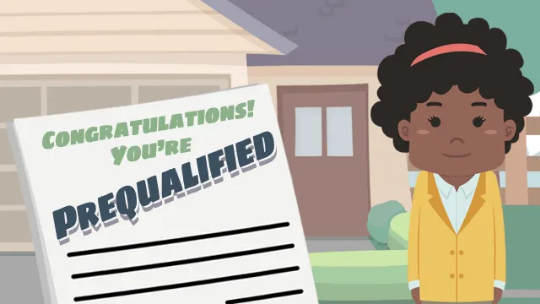Can you look at the image and give a comprehensive answer to the question:
What is the dominant color of the woman's outfit?

The woman in the illustration is dressed in a bright and vibrant outfit, and upon closer inspection, it is clear that the dominant color of her outfit is yellow, which adds to the overall feeling of positivity and optimism in the image.